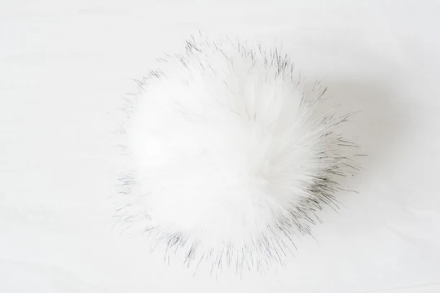What is the background of the image?
Answer the question with a detailed and thorough explanation.

The caption states that 'the image, with its clean background, highlights the pom pom's details', which implies that the background of the image is clean and free of any distractions, allowing the viewer to focus on the pom pom.